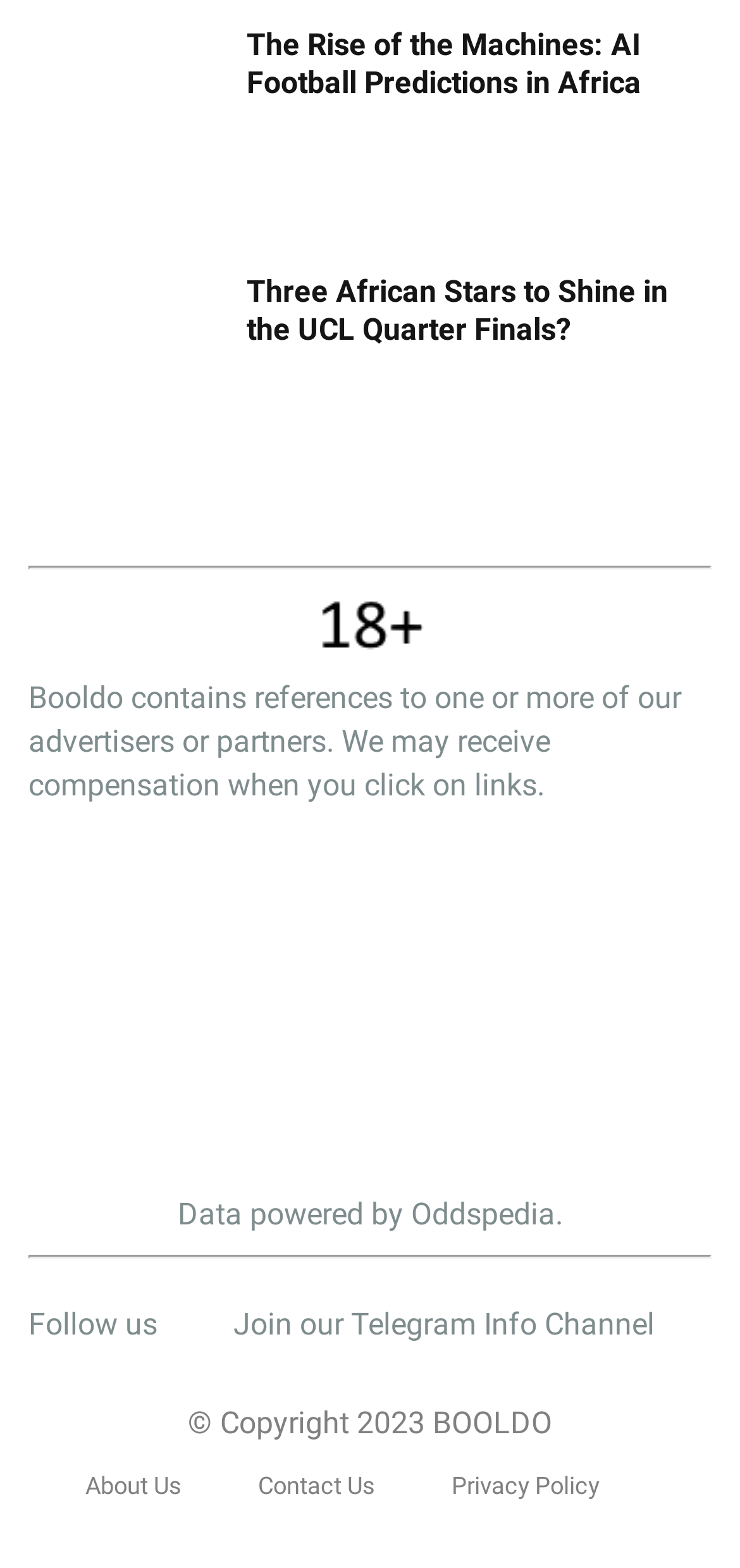Pinpoint the bounding box coordinates of the element to be clicked to execute the instruction: "Click on the link to read about AI football predictions in Africa".

[0.038, 0.12, 0.295, 0.143]